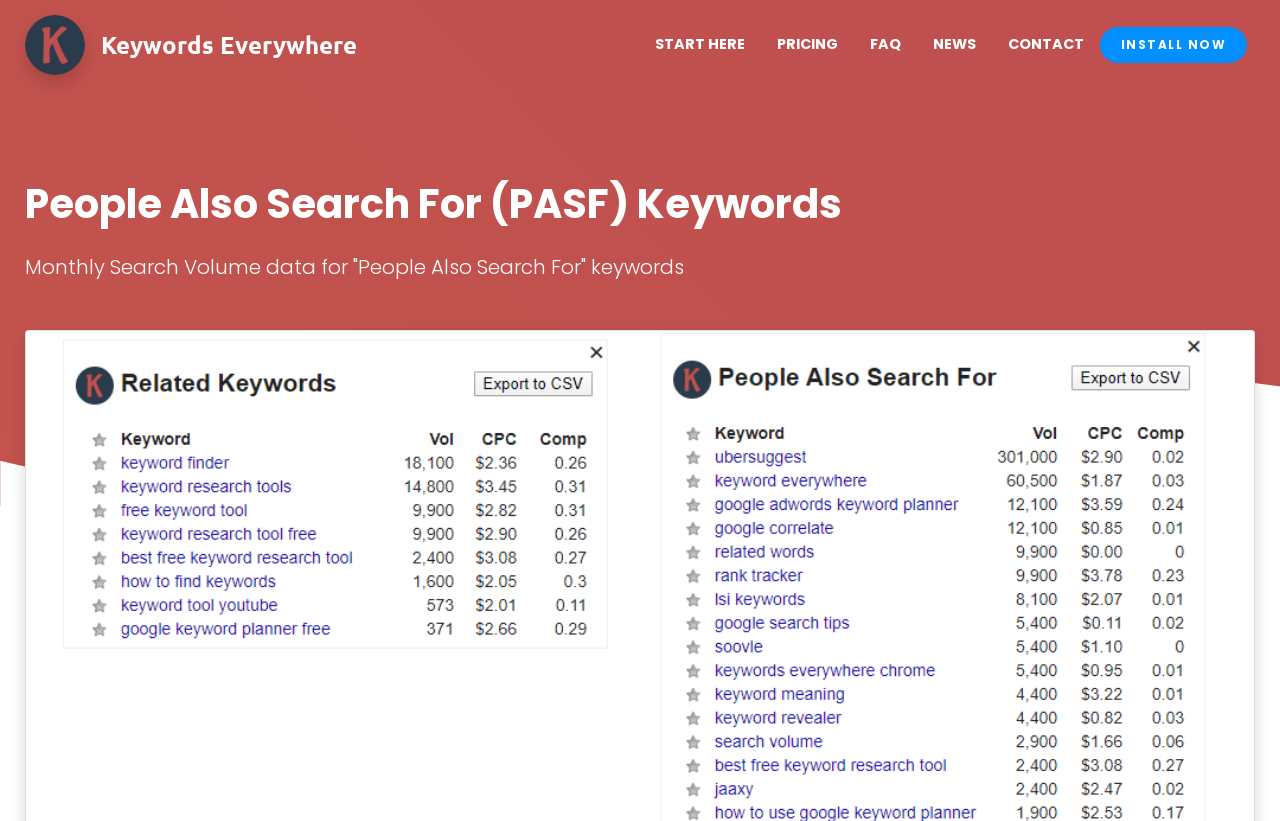What is the text of the webpage's headline?

People Also Search For (PASF) Keywords